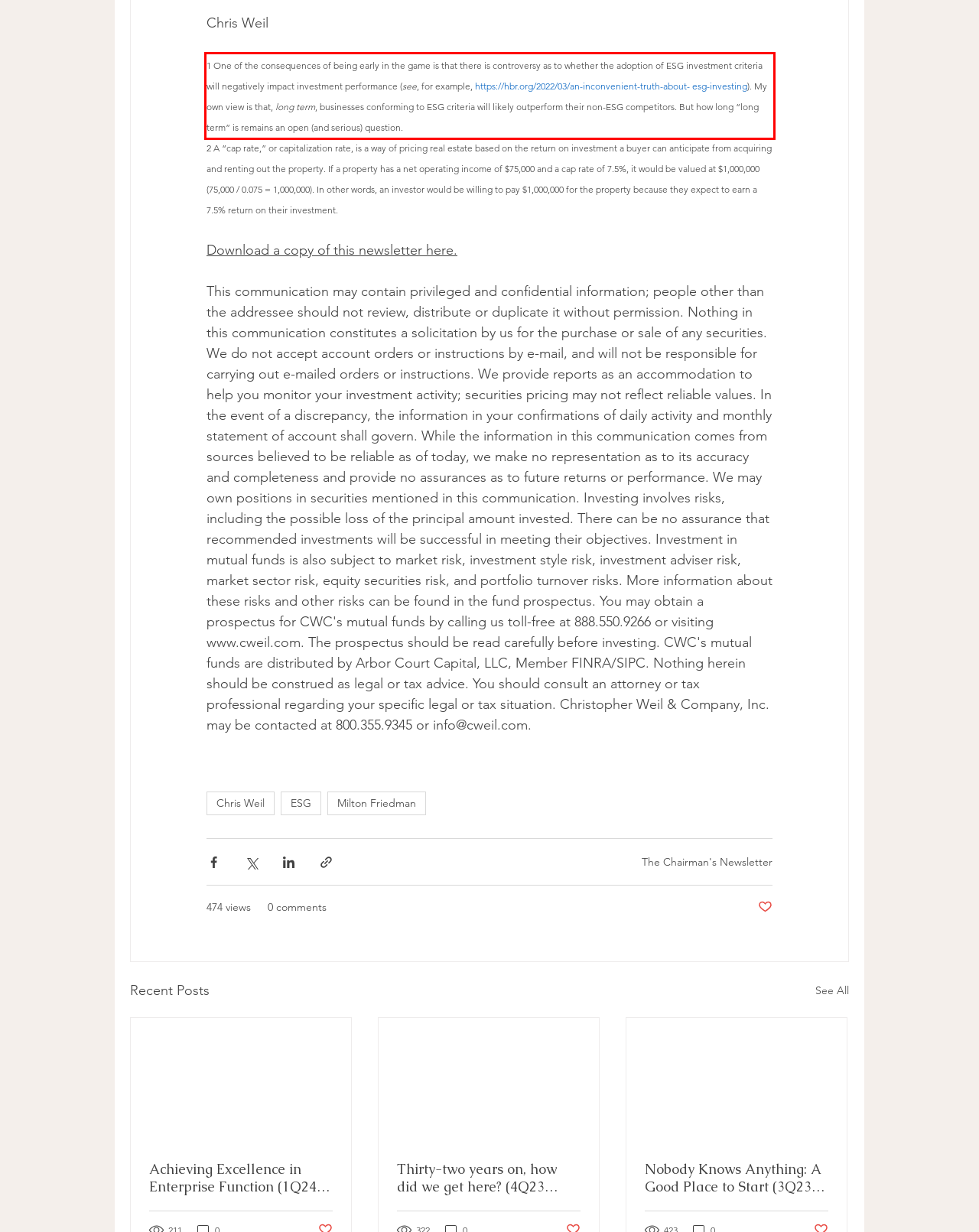Review the webpage screenshot provided, and perform OCR to extract the text from the red bounding box.

1 One of the consequences of being early in the game is that there is controversy as to whether the adoption of ESG investment criteria will negatively impact investment performance (see, for example, https://hbr.org/2022/03/an-inconvenient-truth-about- esg-investing). My own view is that, long term, businesses conforming to ESG criteria will likely outperform their non-ESG competitors. But how long “long term” is remains an open (and serious) question.